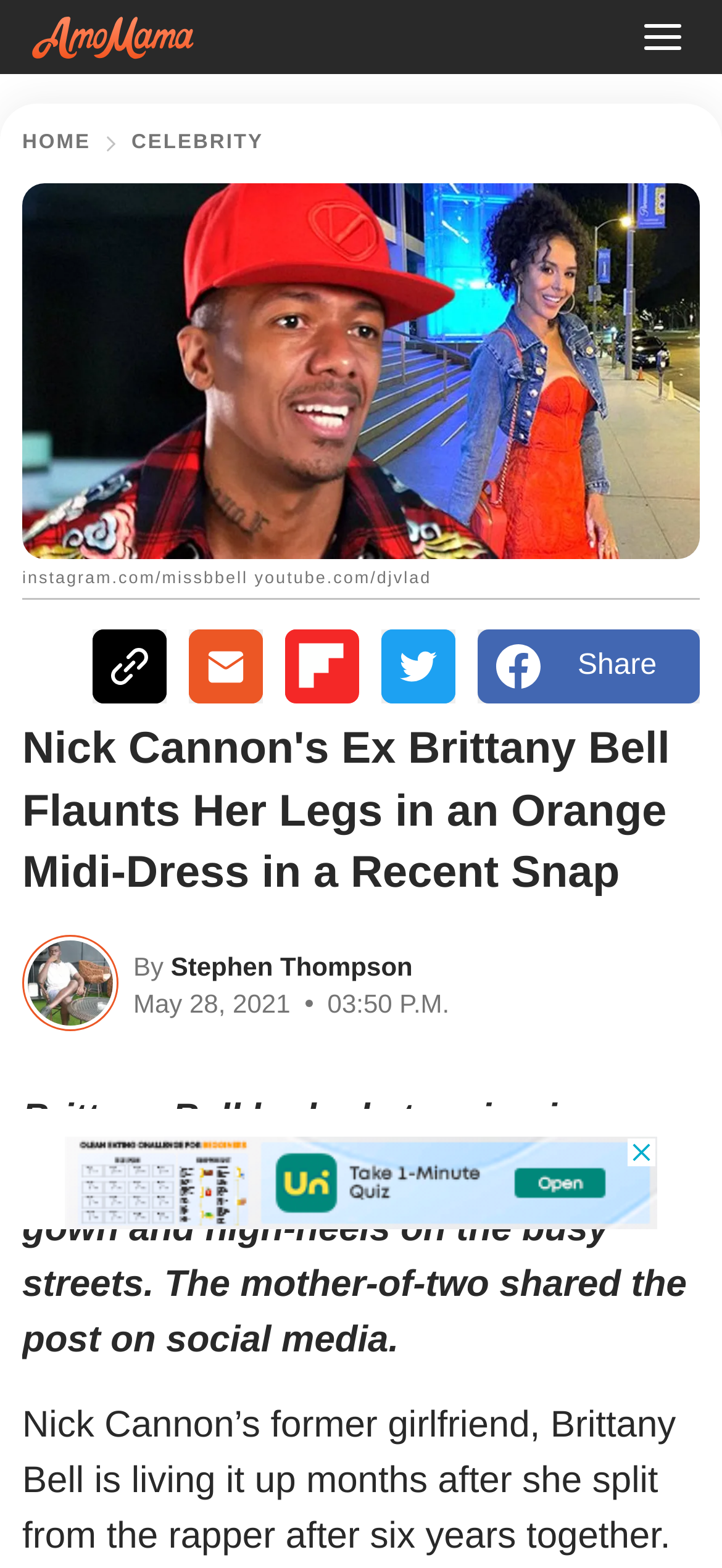Refer to the screenshot and give an in-depth answer to this question: What is the main focus of the article?

The article appears to be focused on a photo of Brittany Bell, with a description of her outfit and the context in which the photo was taken.